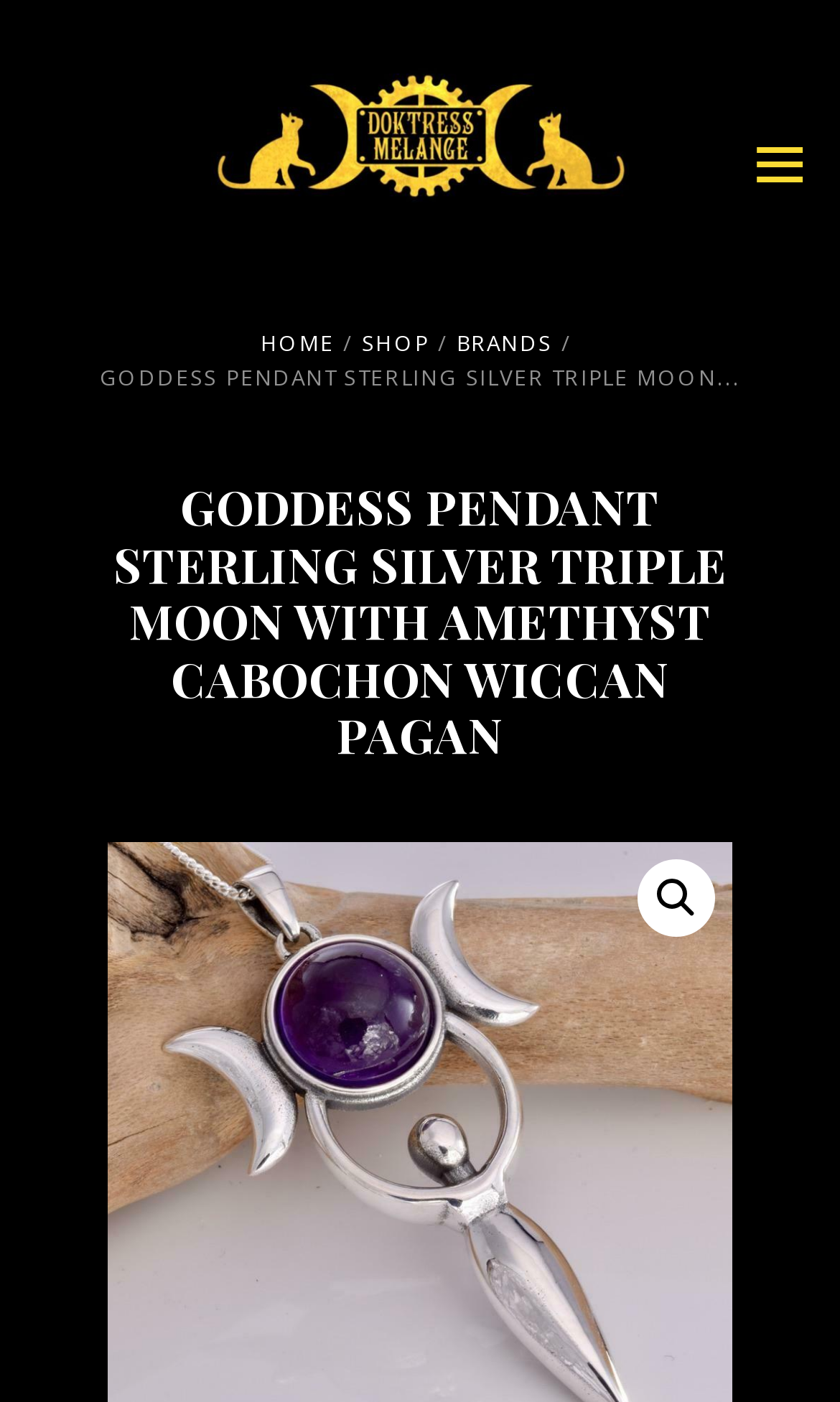Find the bounding box coordinates for the HTML element described in this sentence: "Shop". Provide the coordinates as four float numbers between 0 and 1, in the format [left, top, right, bottom].

[0.43, 0.233, 0.511, 0.255]